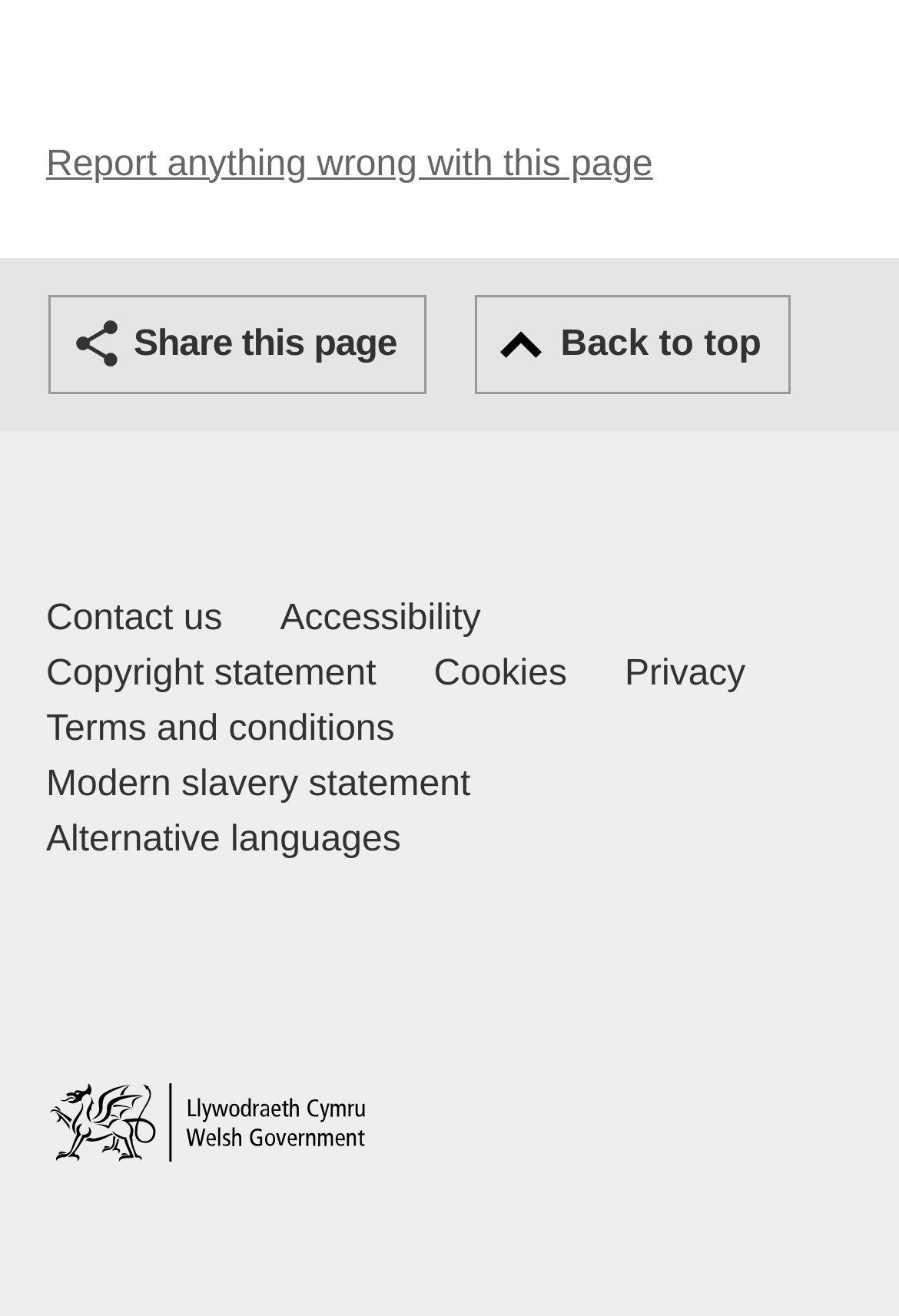Please find the bounding box coordinates of the element that must be clicked to perform the given instruction: "Share this page". The coordinates should be four float numbers from 0 to 1, i.e., [left, top, right, bottom].

[0.054, 0.224, 0.475, 0.3]